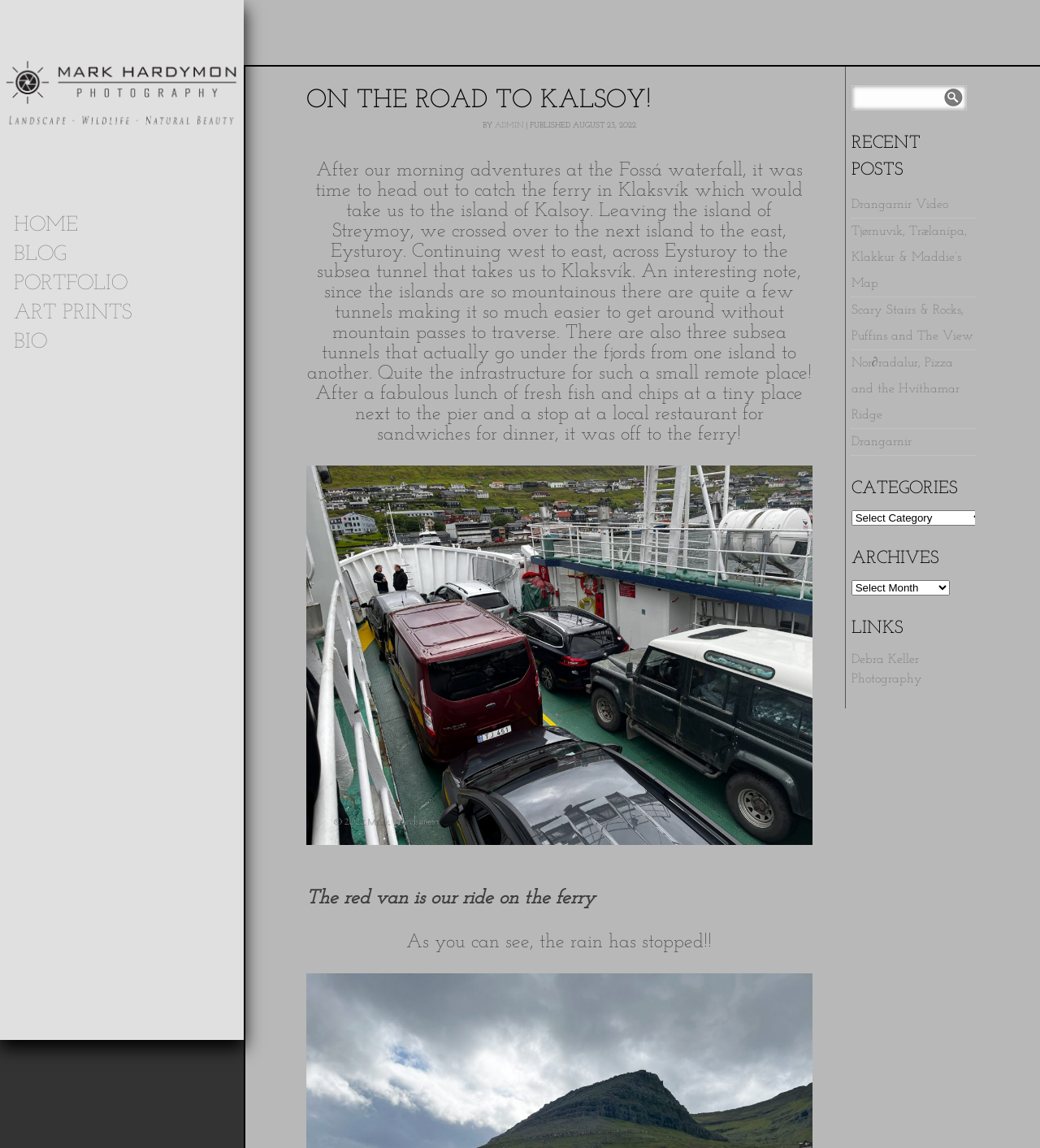Please give a one-word or short phrase response to the following question: 
How many subsea tunnels are there?

3